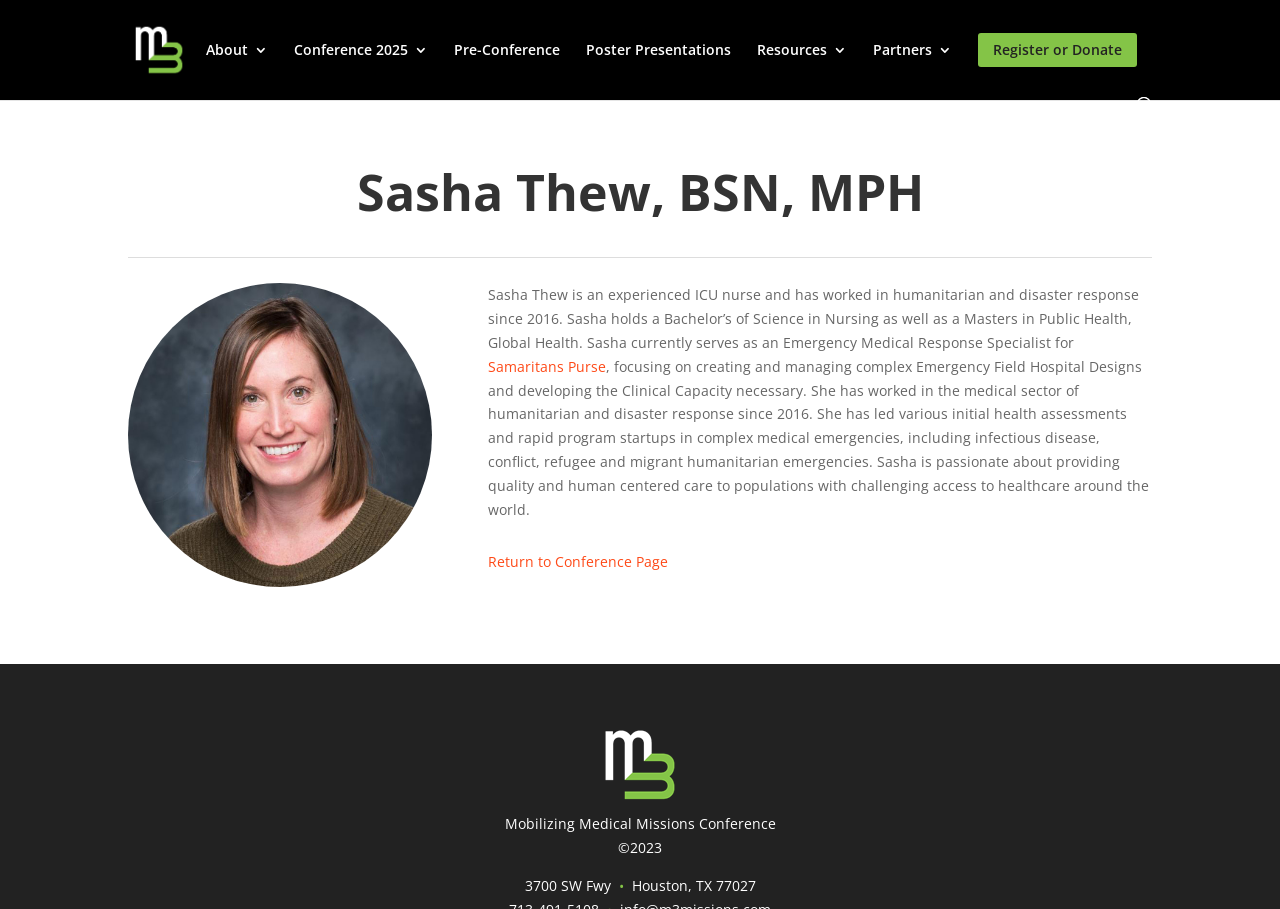Refer to the image and answer the question with as much detail as possible: What organization does Sasha Thew currently serve?

According to the webpage, Sasha Thew currently serves as an Emergency Medical Response Specialist for Samaritans Purse.